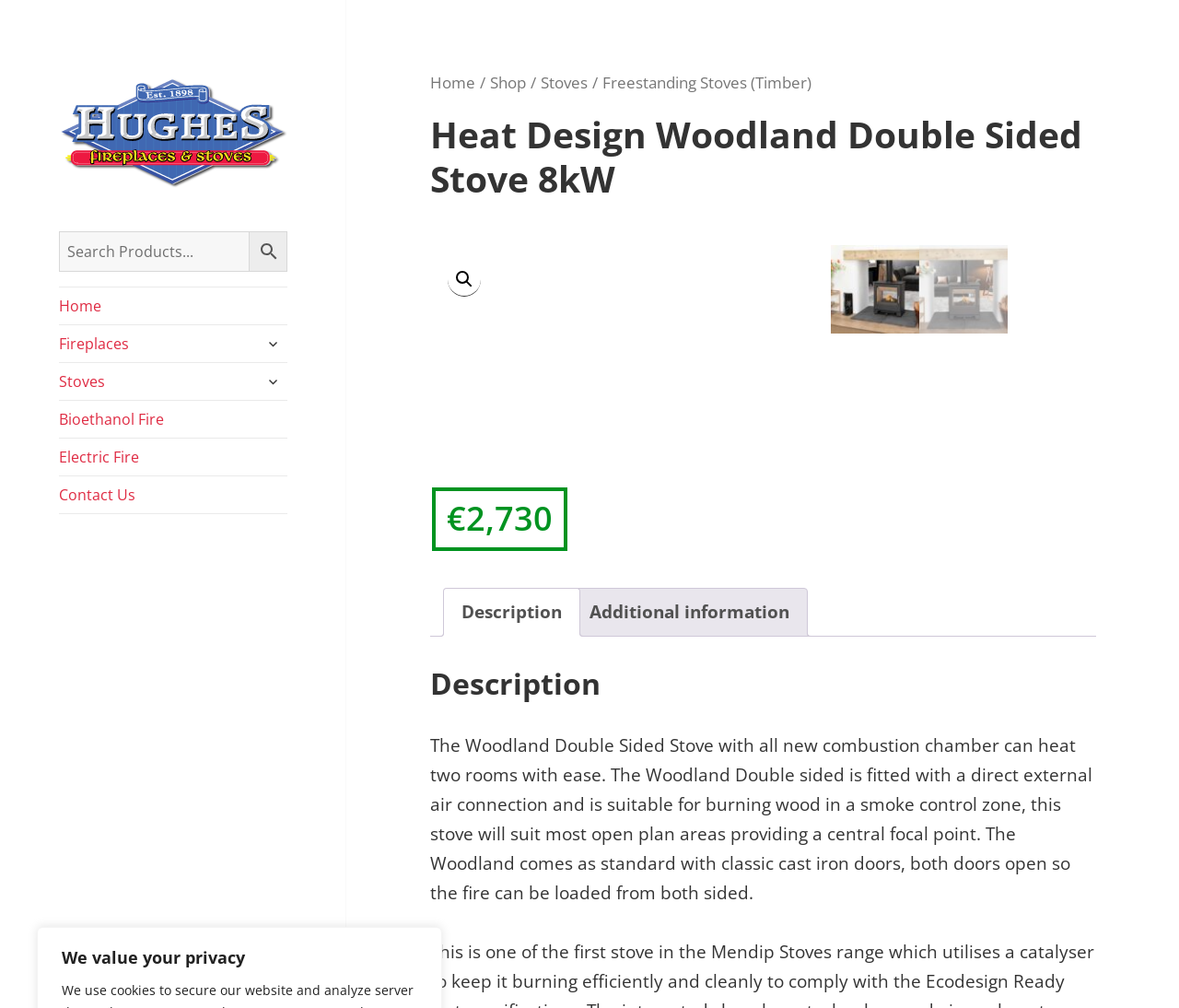Please give a concise answer to this question using a single word or phrase: 
What type of fire can be burned in the Woodland Double Sided Stove?

Wood